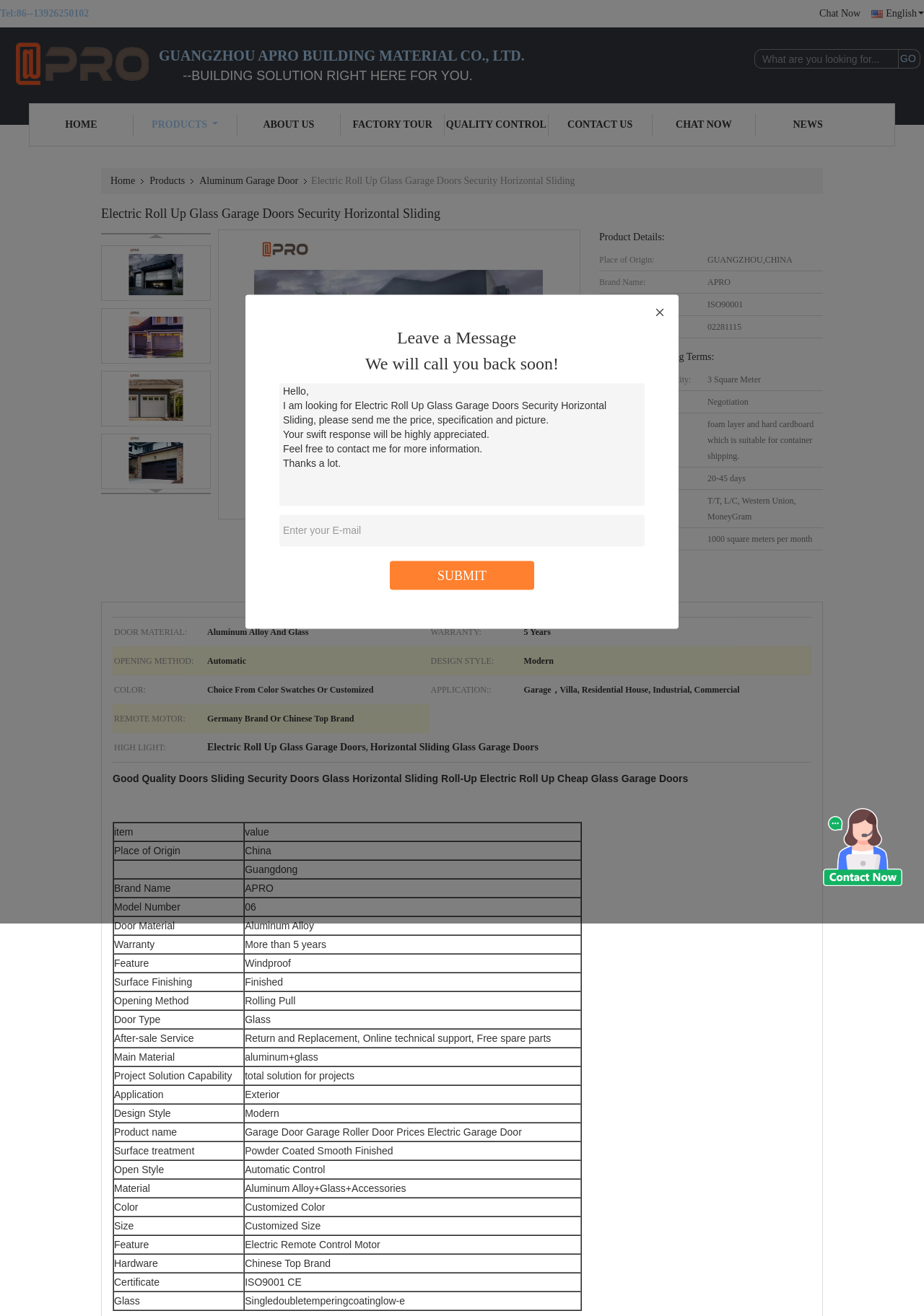Please identify the bounding box coordinates of the area that needs to be clicked to follow this instruction: "Click the 'SUBMIT' button".

[0.473, 0.432, 0.527, 0.443]